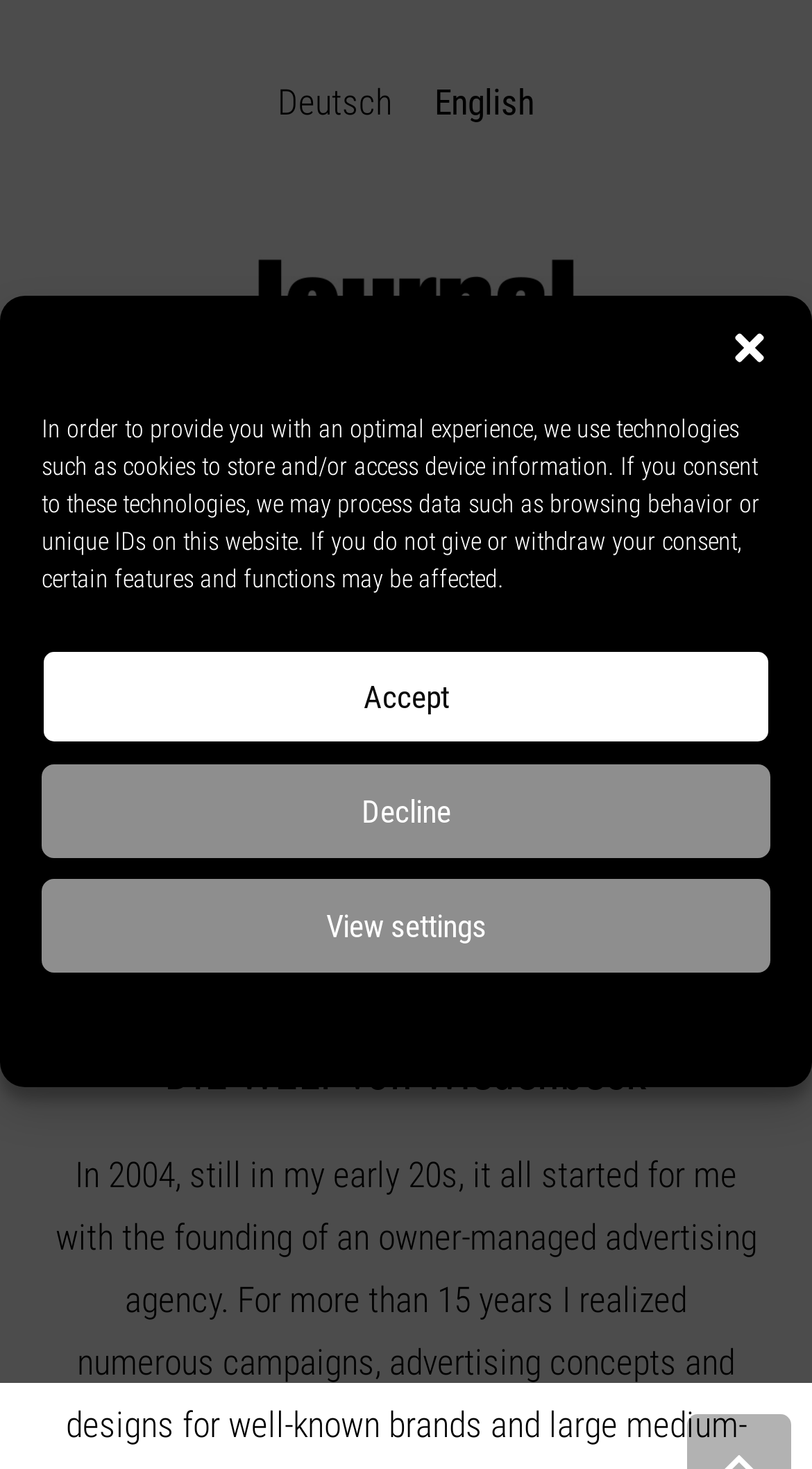Locate the primary heading on the webpage and return its text.

DIE WELT von Wiedenbeck